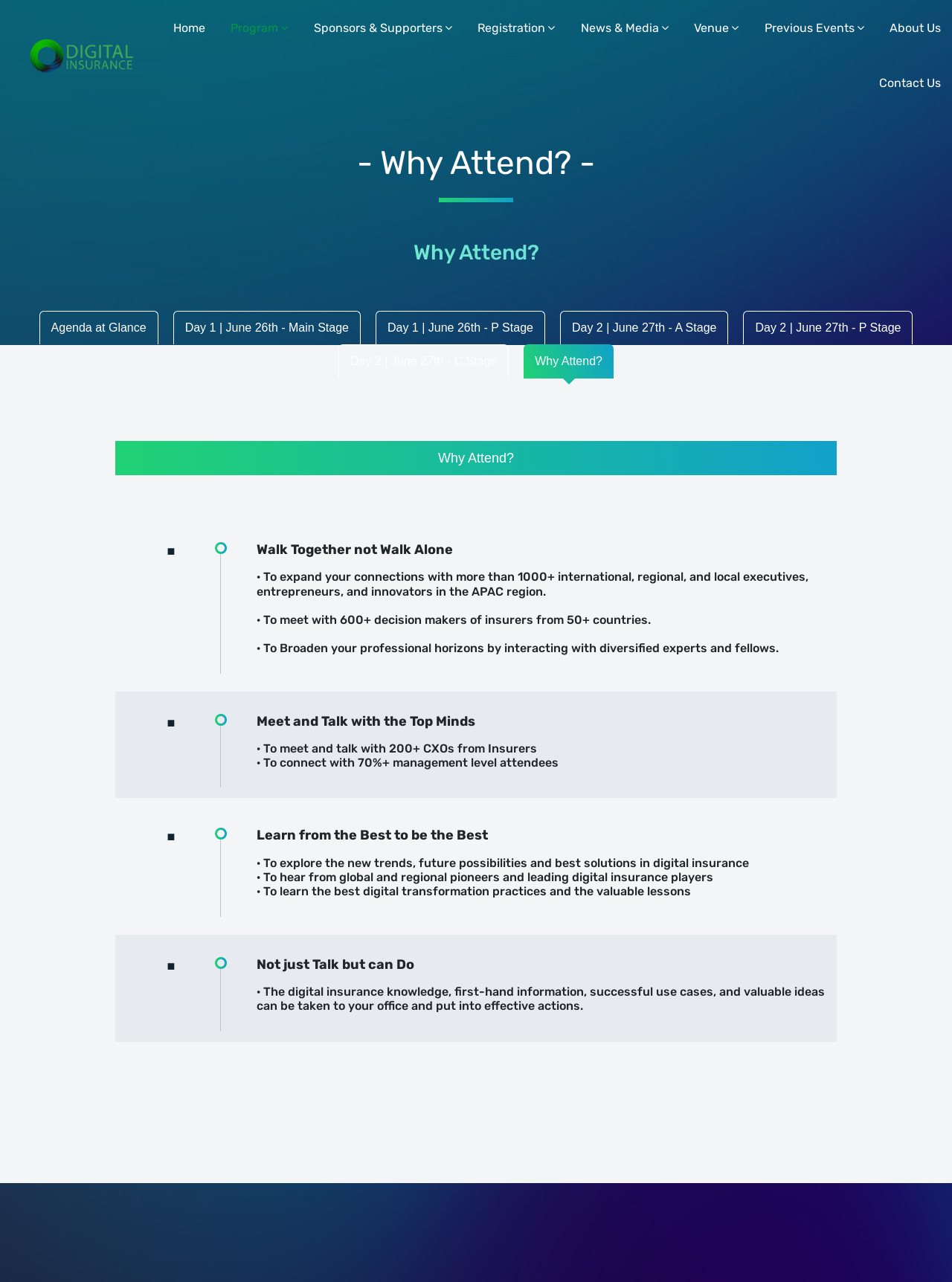Please identify the bounding box coordinates of the element's region that should be clicked to execute the following instruction: "Select the 'Agenda at Glance' tab". The bounding box coordinates must be four float numbers between 0 and 1, i.e., [left, top, right, bottom].

[0.041, 0.242, 0.166, 0.268]